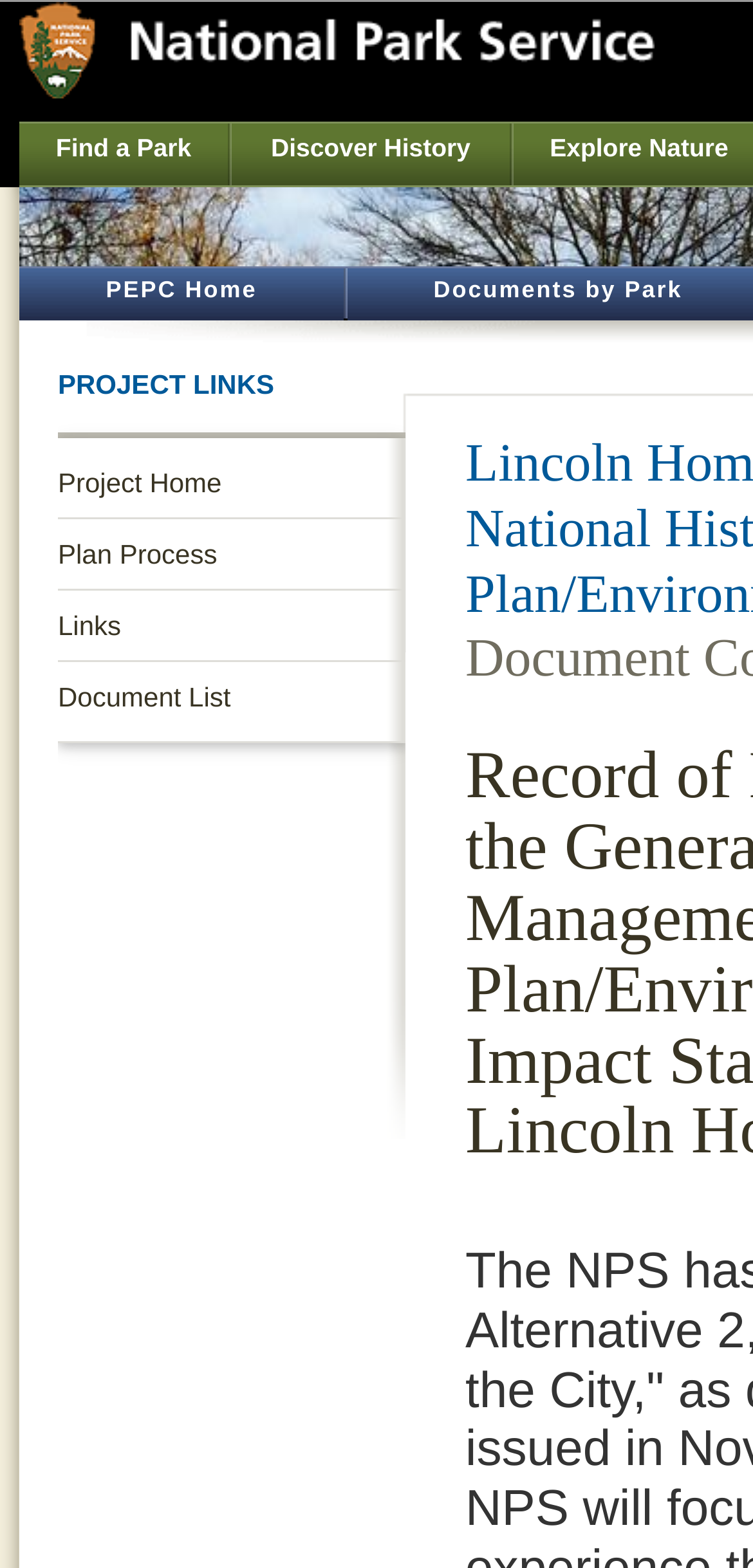Please specify the bounding box coordinates of the area that should be clicked to accomplish the following instruction: "View project home". The coordinates should consist of four float numbers between 0 and 1, i.e., [left, top, right, bottom].

[0.077, 0.297, 0.538, 0.319]